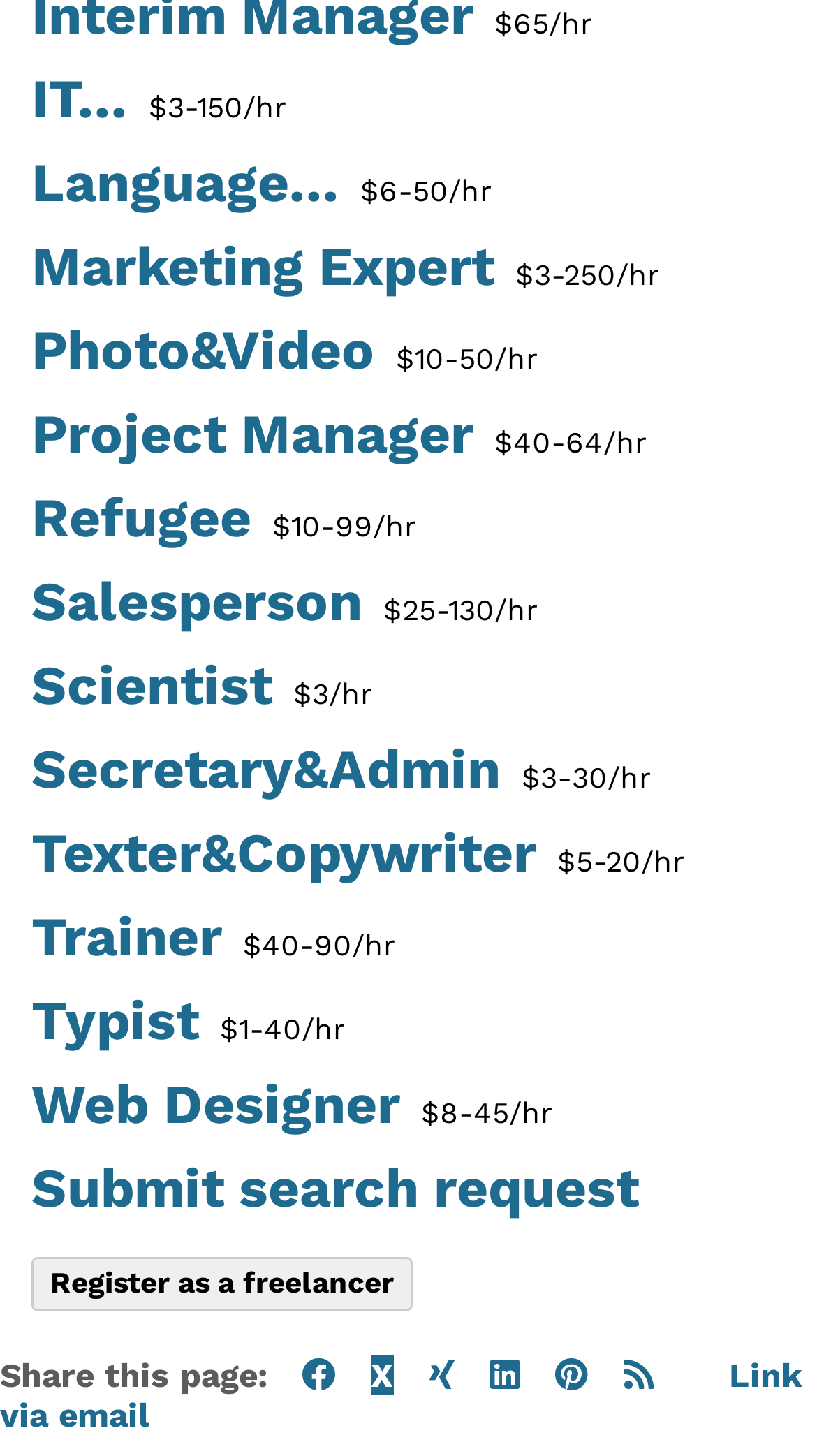Determine the bounding box coordinates of the region to click in order to accomplish the following instruction: "Search for products". Provide the coordinates as four float numbers between 0 and 1, specifically [left, top, right, bottom].

None